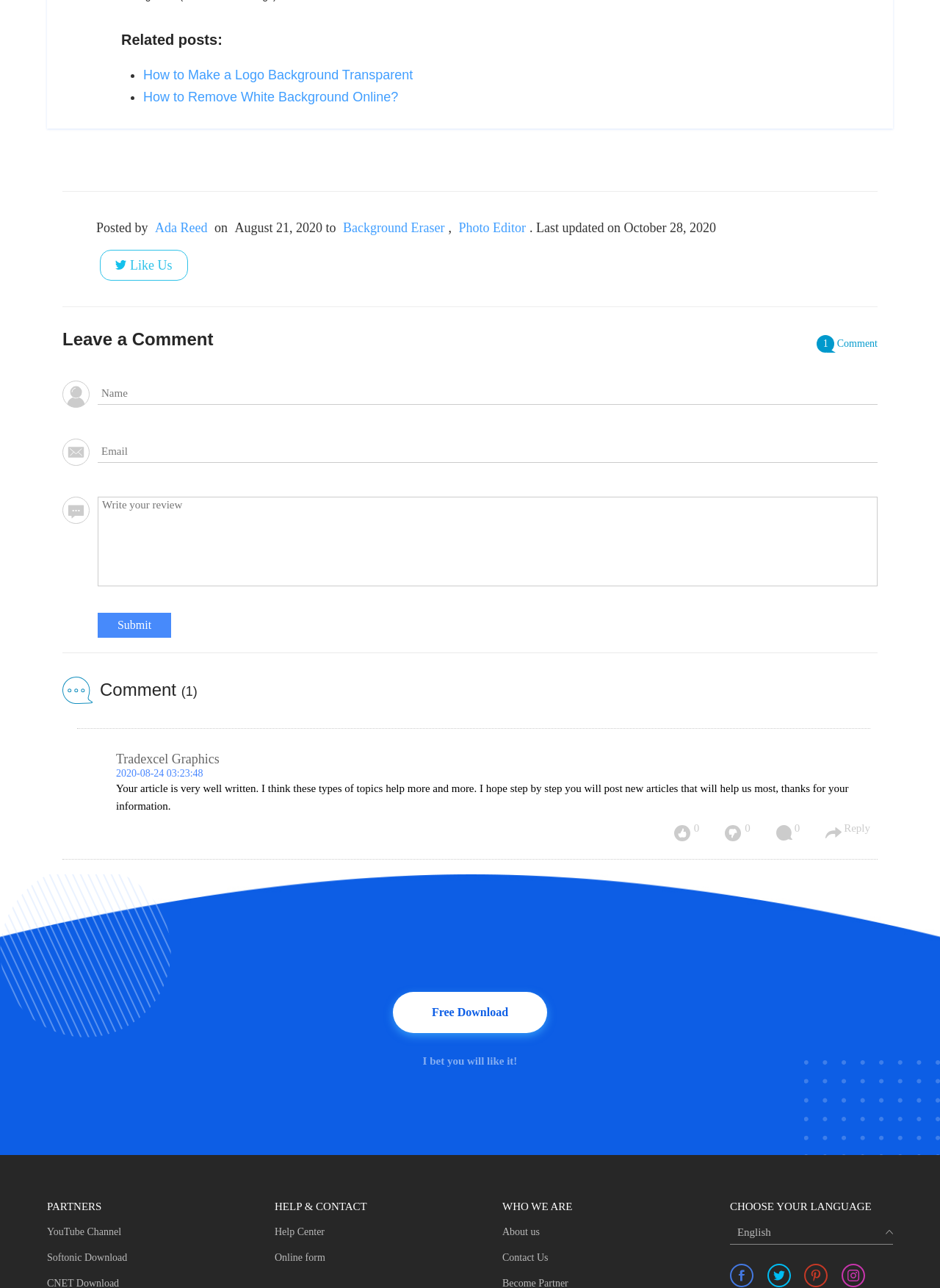Using the element description provided, determine the bounding box coordinates in the format (top-left x, top-left y, bottom-right x, bottom-right y). Ensure that all values are floating point numbers between 0 and 1. Element description: aria-label="email" name="email" placeholder="Email"

[0.104, 0.342, 0.934, 0.359]